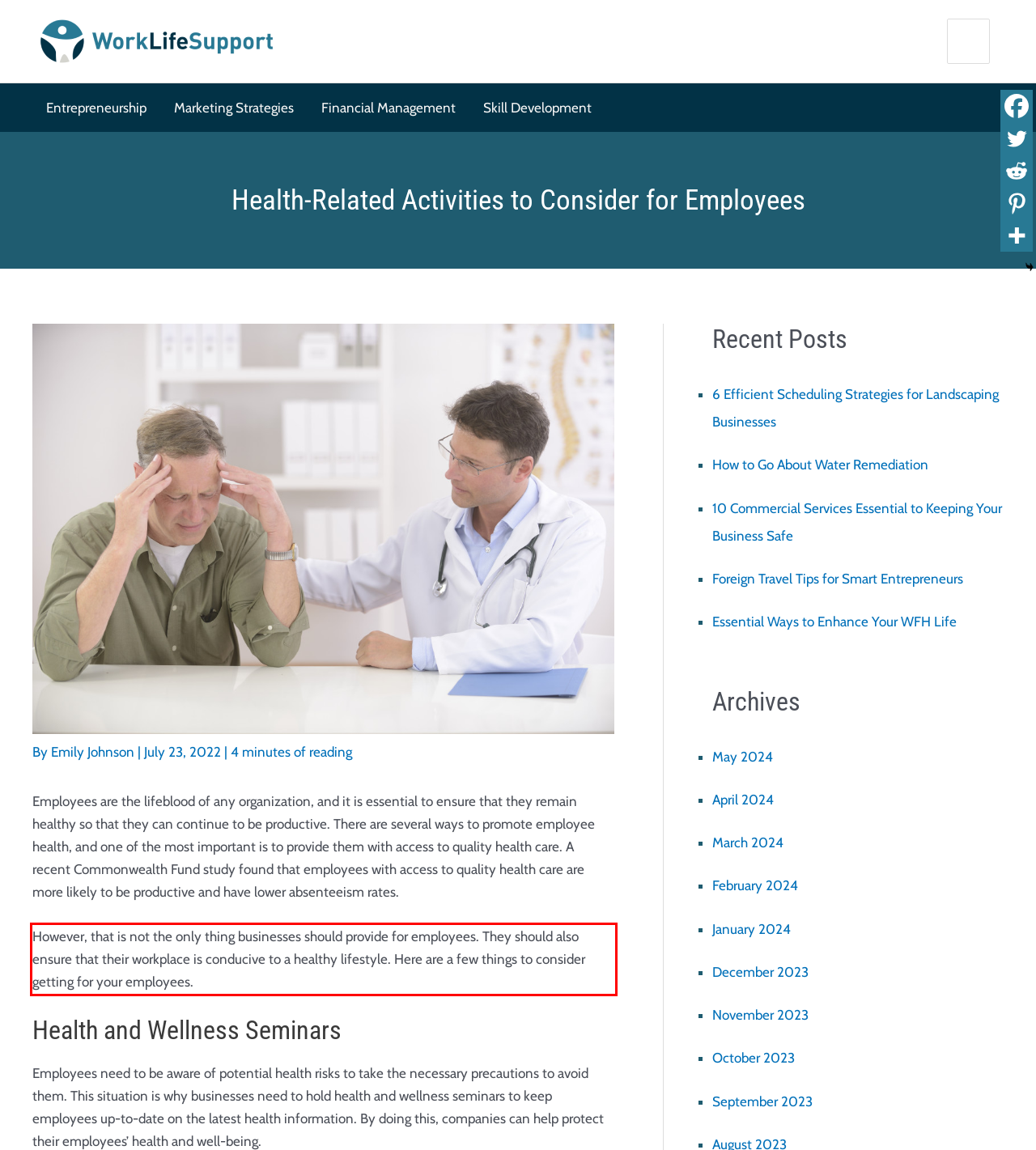Analyze the screenshot of the webpage and extract the text from the UI element that is inside the red bounding box.

However, that is not the only thing businesses should provide for employees. They should also ensure that their workplace is conducive to a healthy lifestyle. Here are a few things to consider getting for your employees.